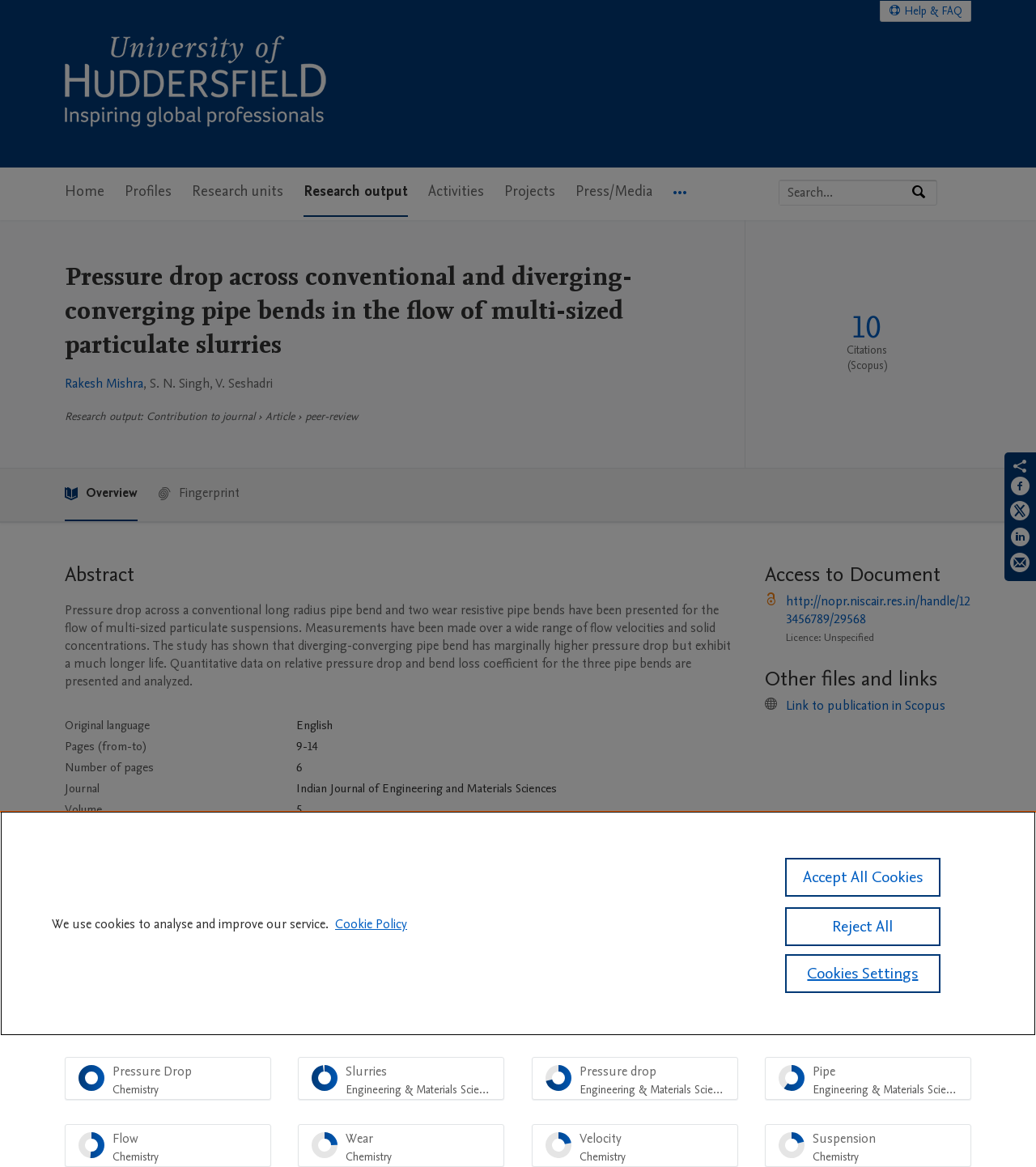Identify the bounding box coordinates of the element that should be clicked to fulfill this task: "Read the abstract". The coordinates should be provided as four float numbers between 0 and 1, i.e., [left, top, right, bottom].

[0.062, 0.48, 0.712, 0.504]